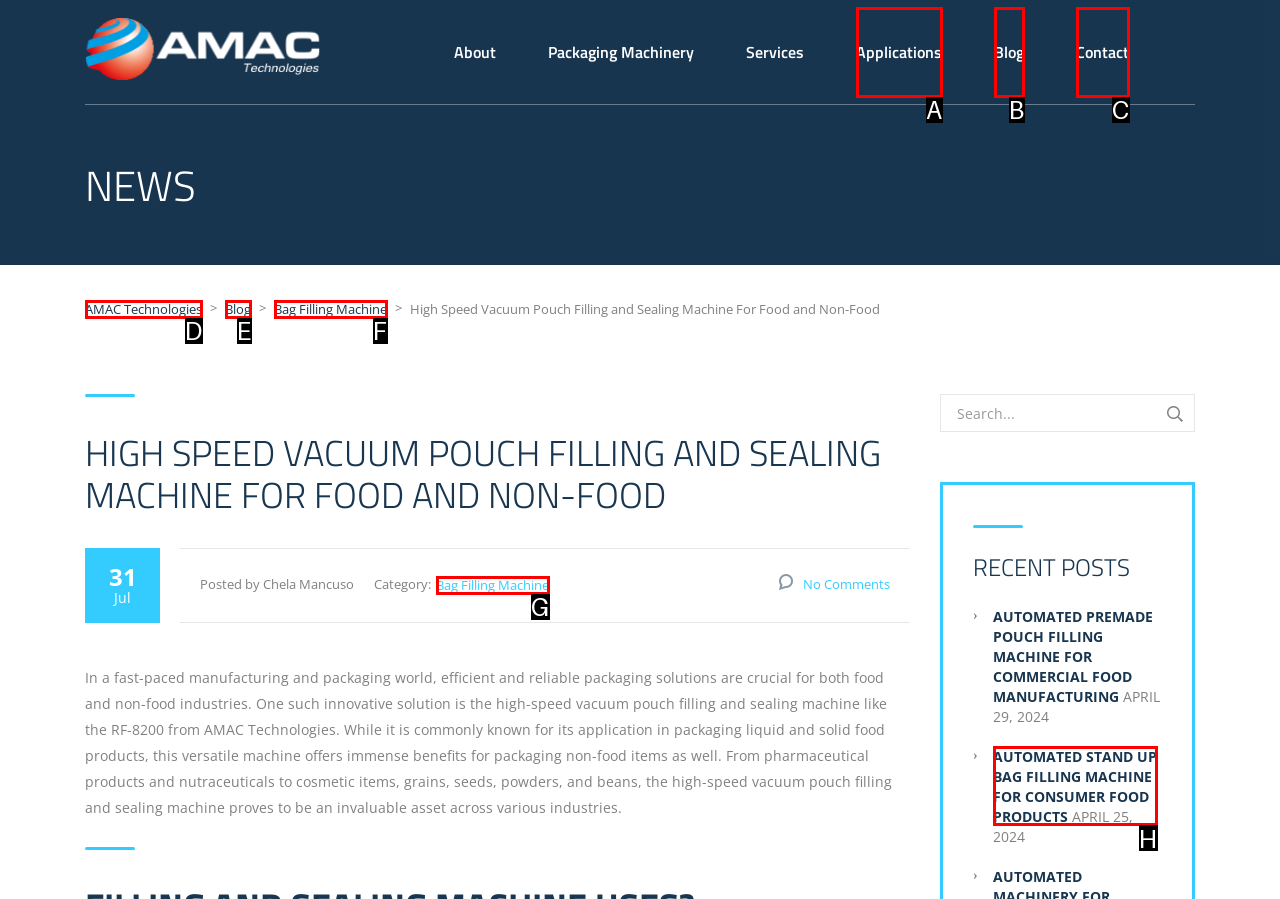Determine which HTML element best suits the description: parent_node: AMBCrypto. Reply with the letter of the matching option.

None